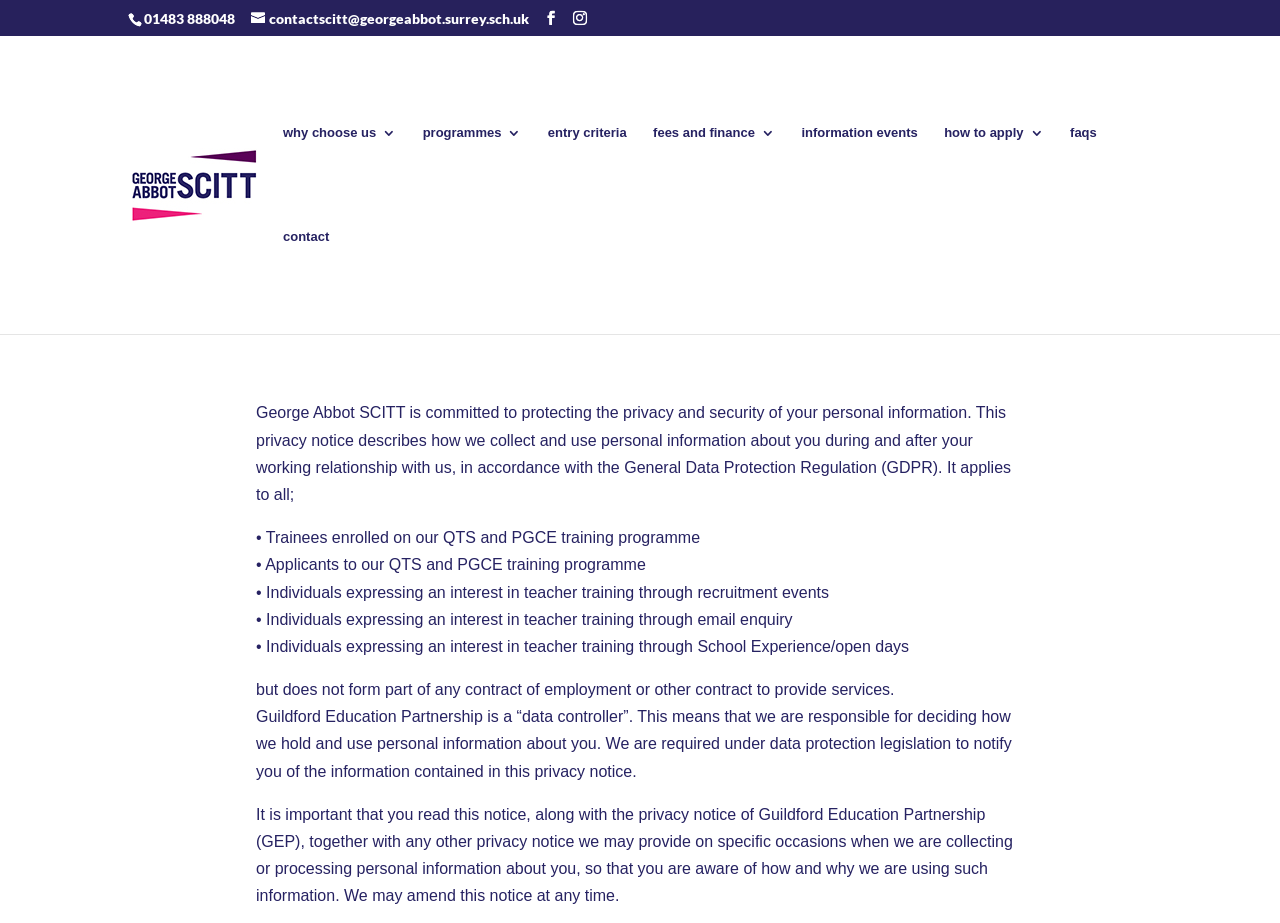Find the bounding box coordinates for the area that should be clicked to accomplish the instruction: "Contact via email".

[0.196, 0.01, 0.413, 0.029]